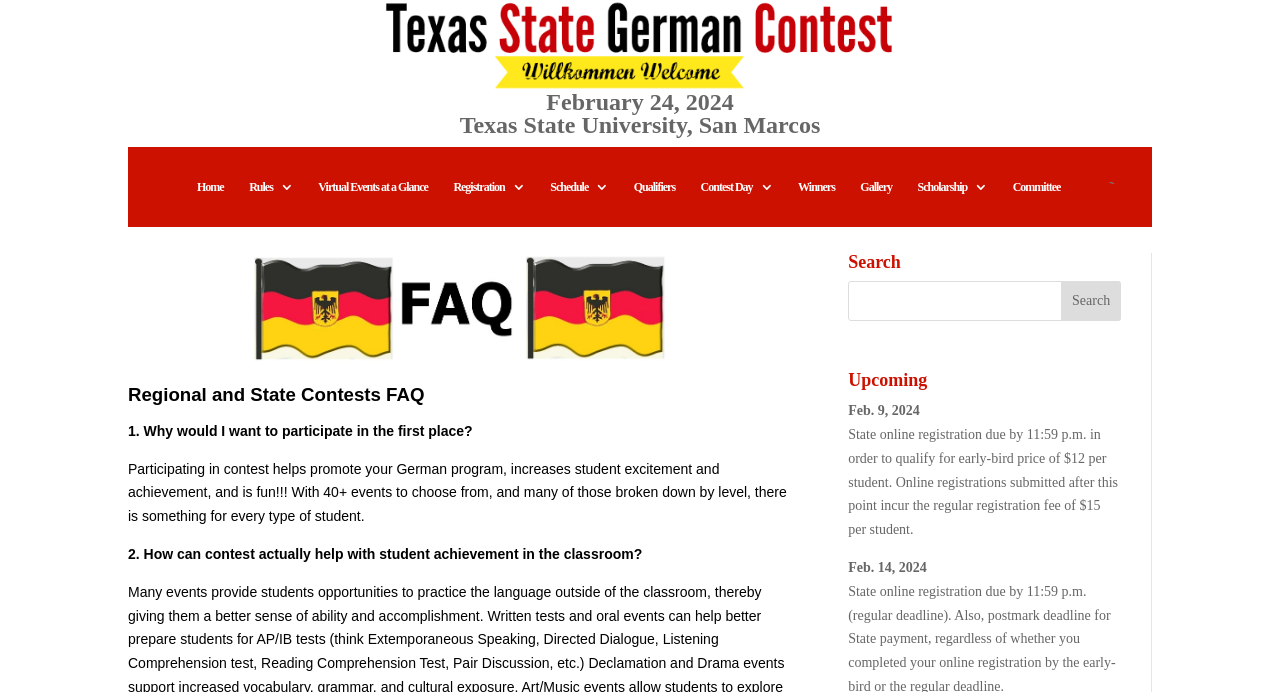Pinpoint the bounding box coordinates of the element you need to click to execute the following instruction: "Search for something". The bounding box should be represented by four float numbers between 0 and 1, in the format [left, top, right, bottom].

[0.663, 0.433, 0.876, 0.491]